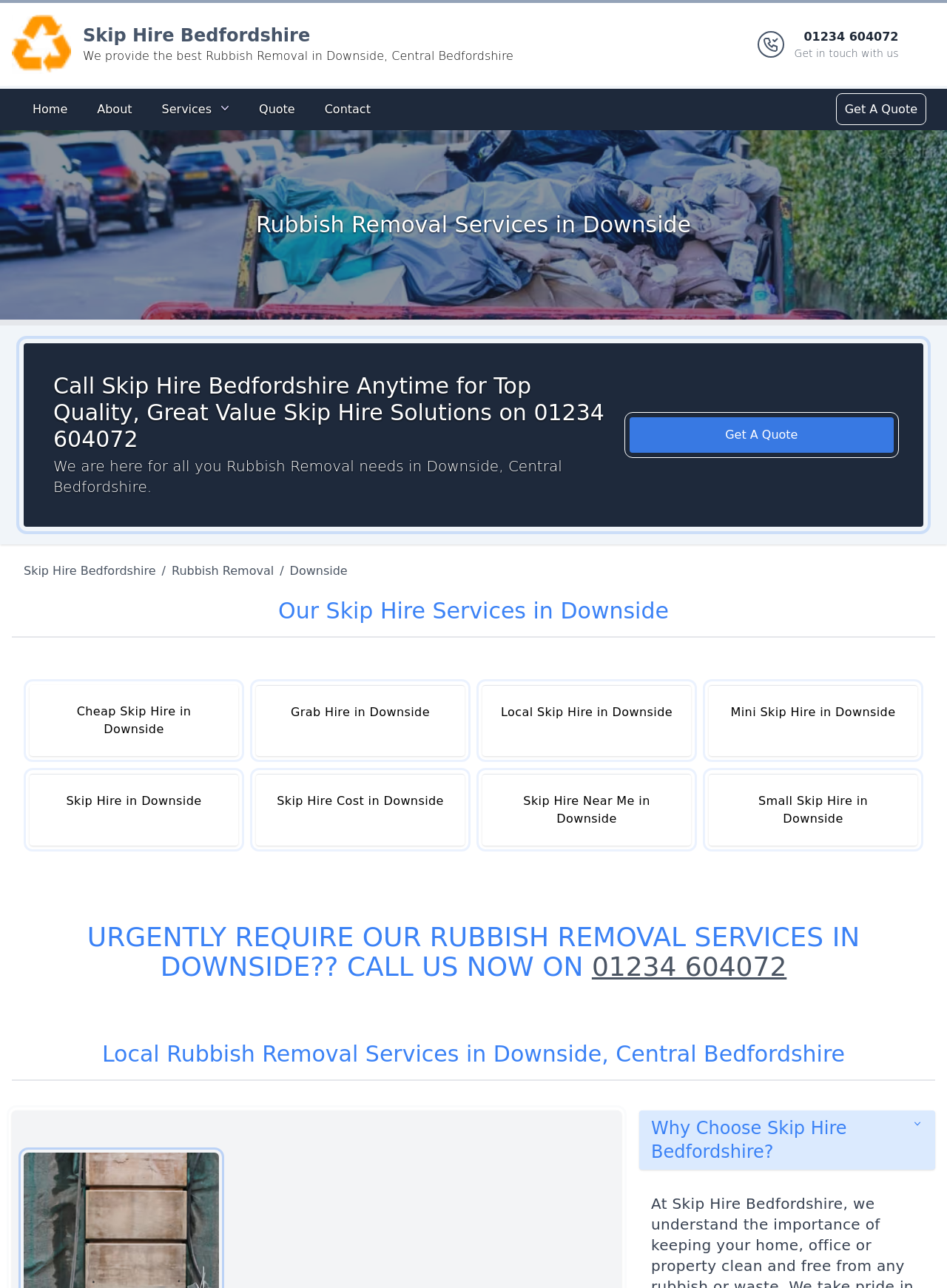Answer this question using a single word or a brief phrase:
What is the purpose of the 'Get A Quote' button?

To get a quote